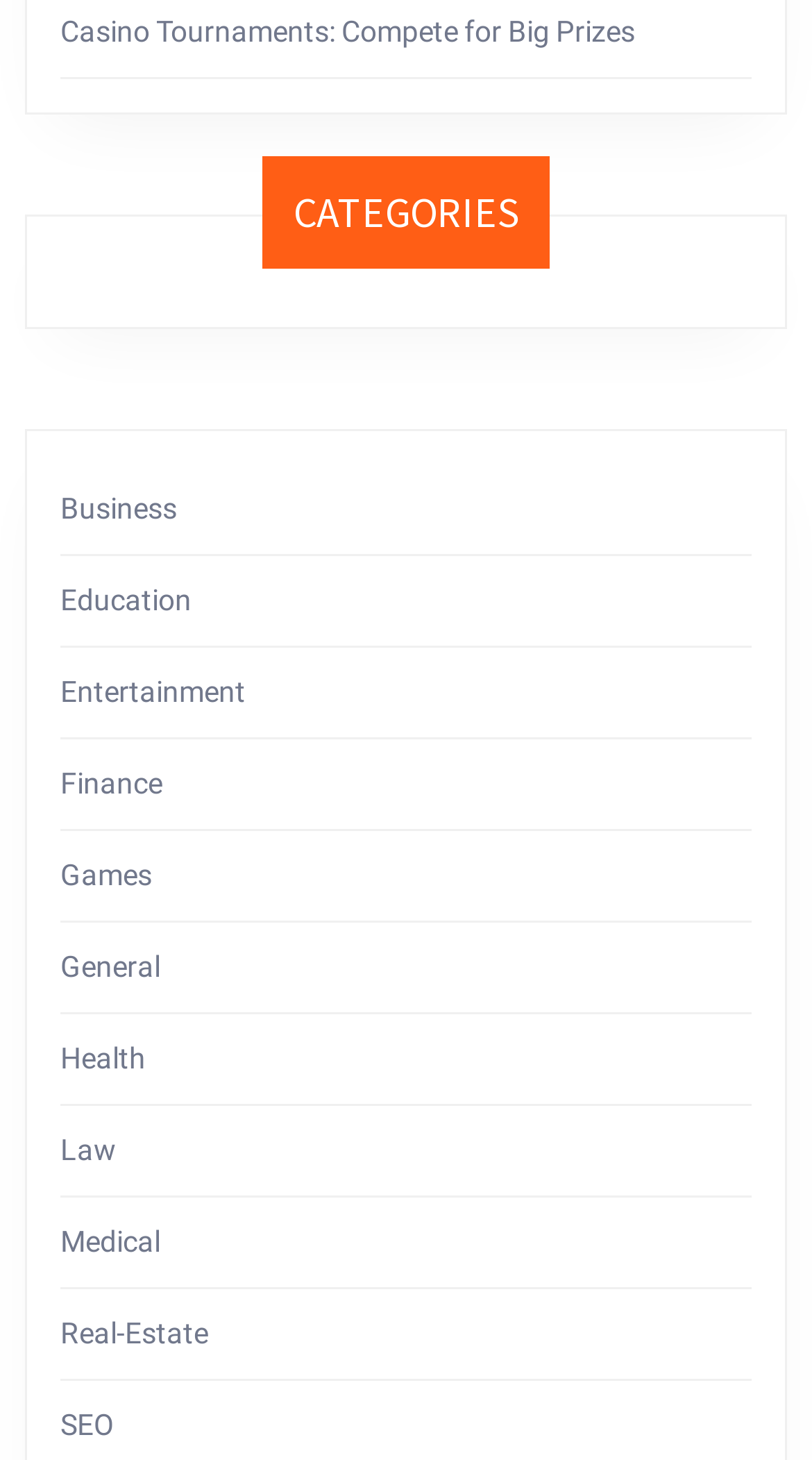Find the bounding box coordinates of the element to click in order to complete this instruction: "Explore Casino Tournaments". The bounding box coordinates must be four float numbers between 0 and 1, denoted as [left, top, right, bottom].

[0.074, 0.009, 0.782, 0.032]